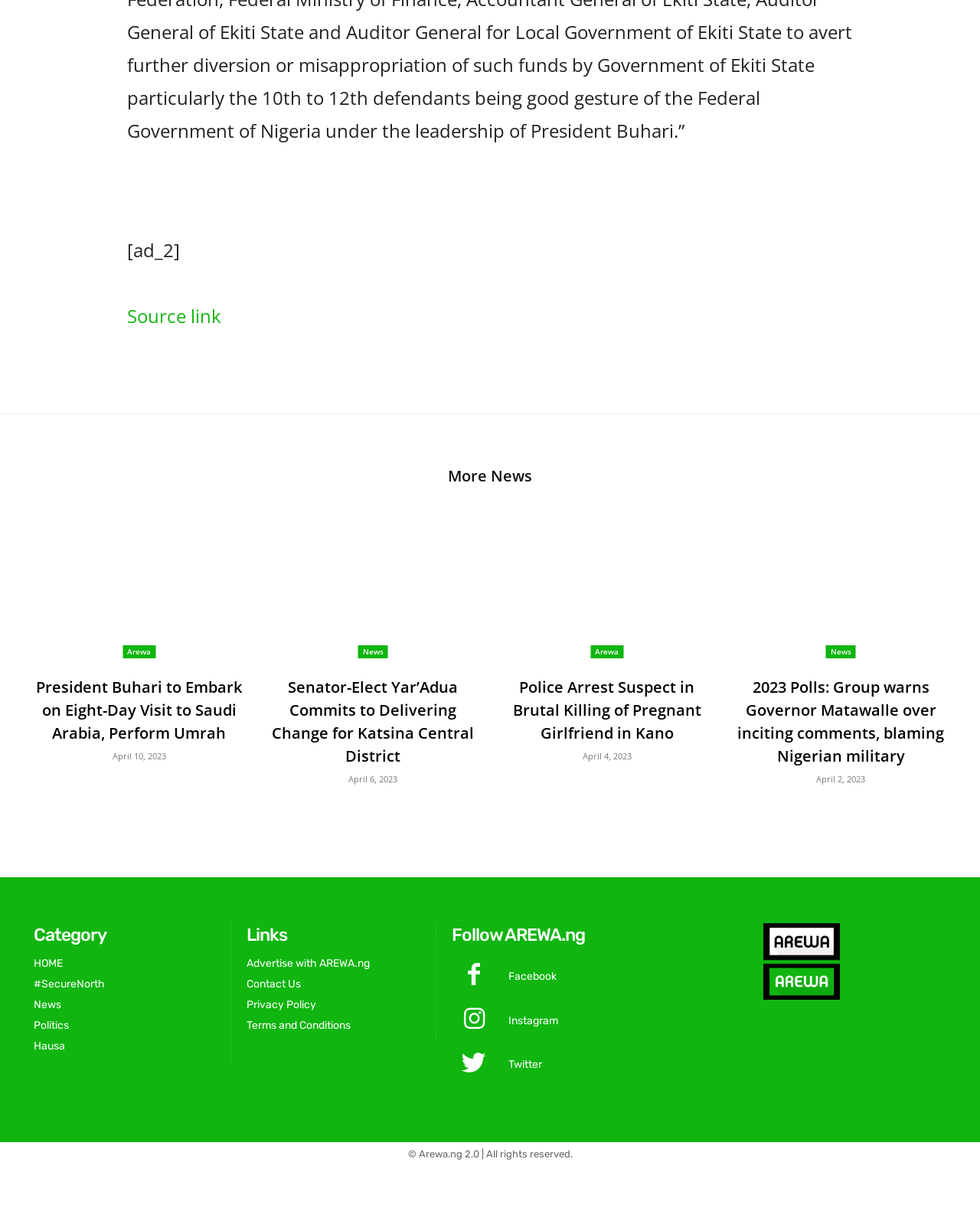Locate the bounding box coordinates of the element to click to perform the following action: 'Follow AREWA.ng on Facebook'. The coordinates should be given as four float values between 0 and 1, in the form of [left, top, right, bottom].

[0.519, 0.838, 0.568, 0.851]